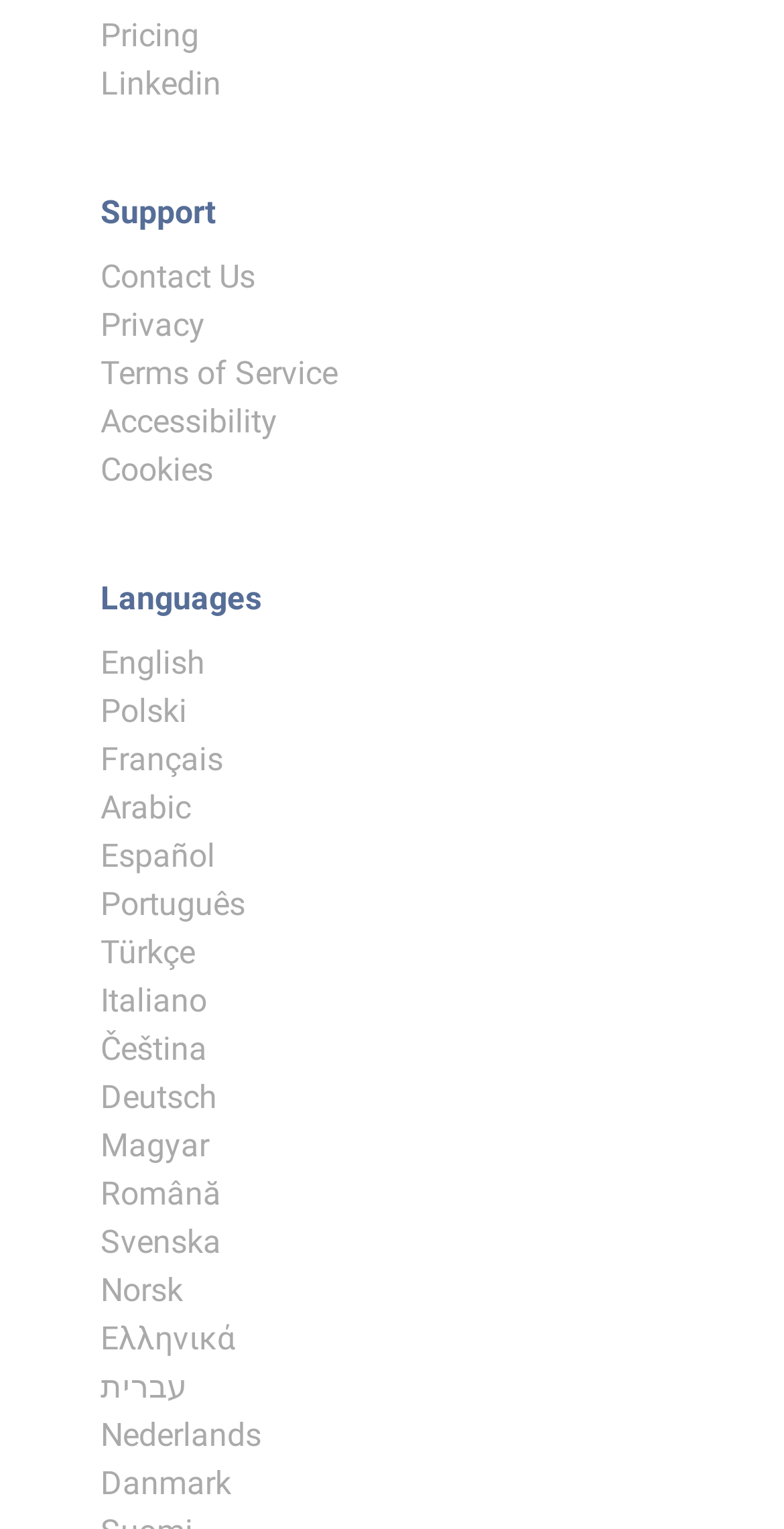Determine the bounding box coordinates for the clickable element to execute this instruction: "Visit Kadence WP website". Provide the coordinates as four float numbers between 0 and 1, i.e., [left, top, right, bottom].

None